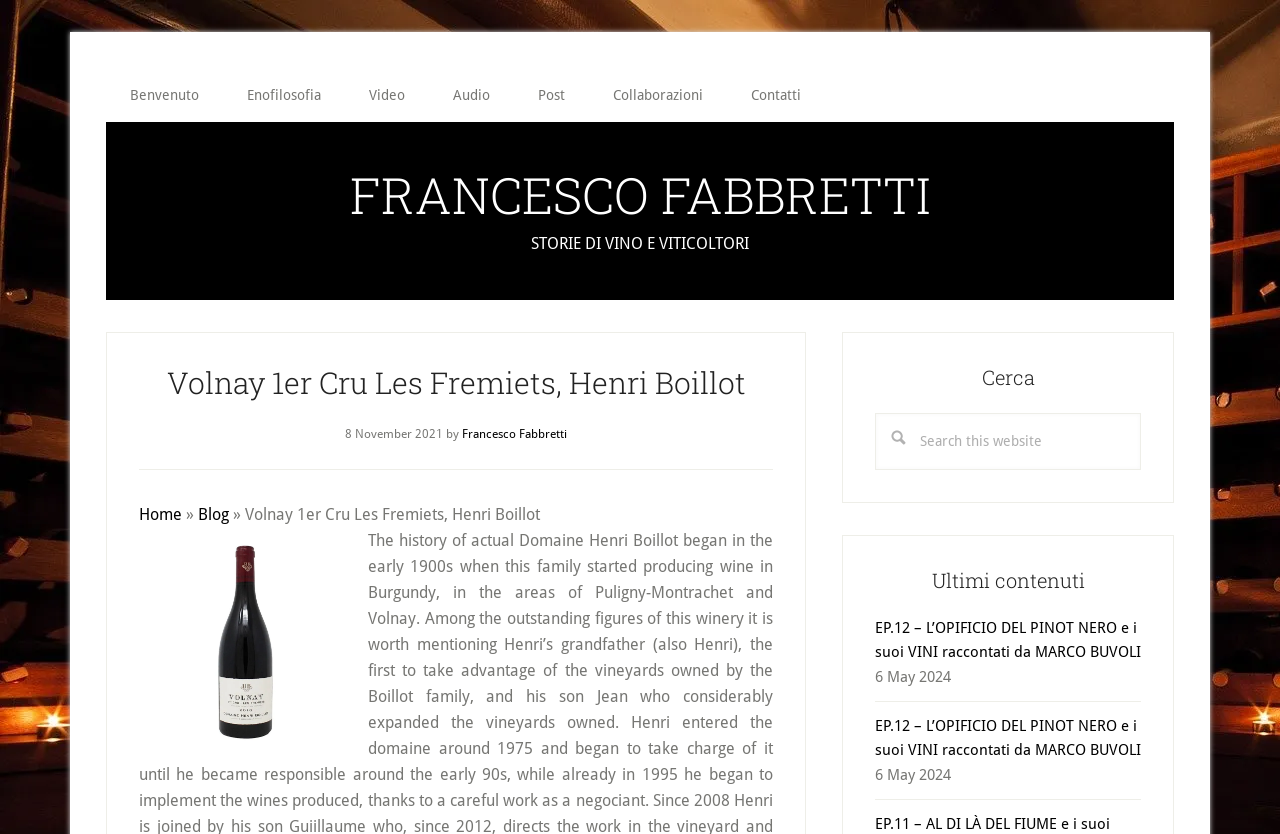Using the element description provided, determine the bounding box coordinates in the format (top-left x, top-left y, bottom-right x, bottom-right y). Ensure that all values are floating point numbers between 0 and 1. Element description: Post

[0.402, 0.082, 0.46, 0.146]